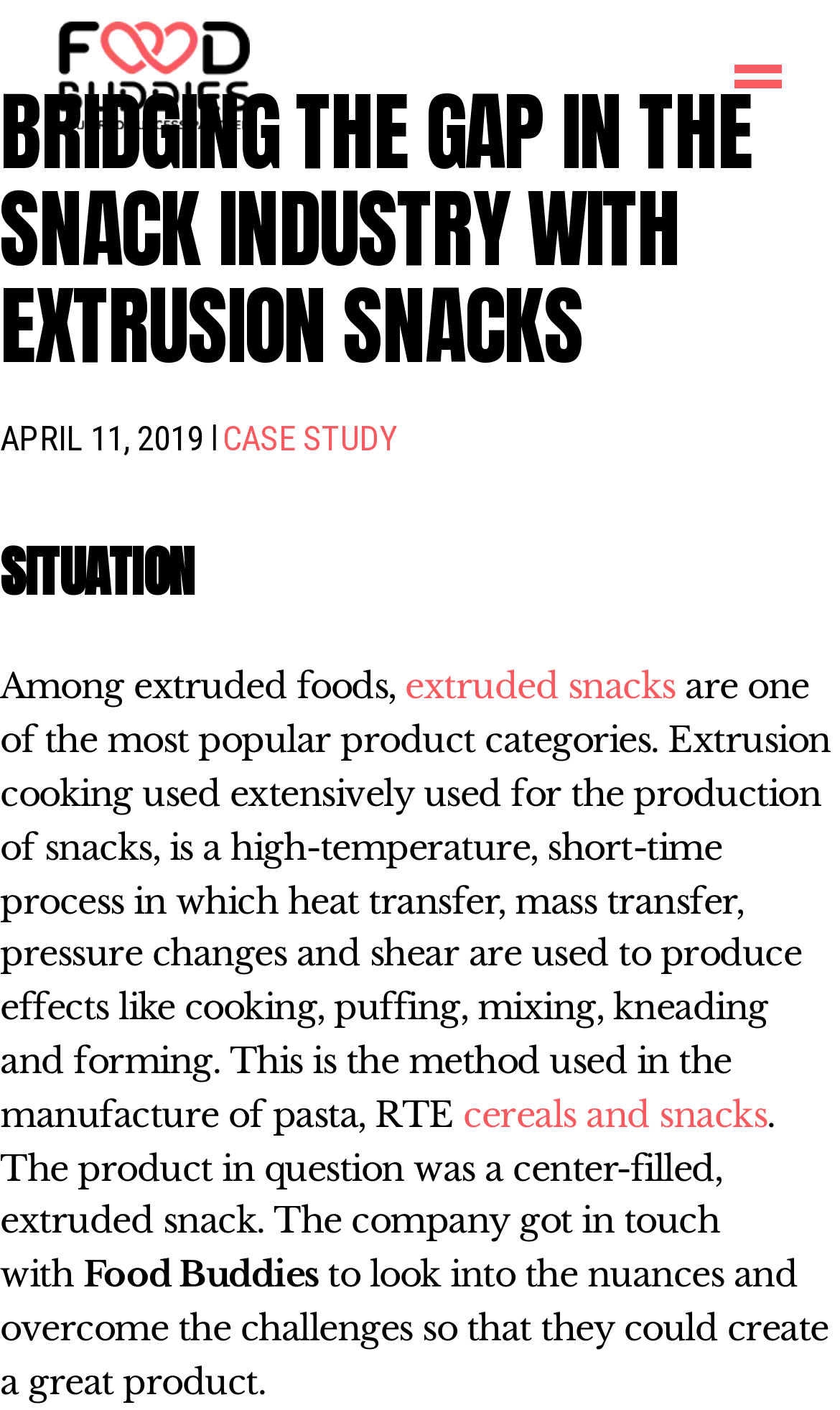Create an in-depth description of the webpage, covering main sections.

The webpage is about bridging the gap in the snack industry with extrusion snacks, specifically focusing on a case study. At the top left corner, there is a logo of "Food Buddies" with a link to the website. On the top right corner, there is an empty link.

Below the logo, there is a main heading "BRIDGING THE GAP IN THE SNACK INDUSTRY WITH EXTRUSION SNACKS" that spans the entire width of the page. Underneath the main heading, there are three links: "APRIL 11, 2019" on the left, "CASE STUDY" in the middle, and an empty space on the right.

The main content of the webpage is divided into sections. The first section is headed by "SITUATION" and describes the popularity of extruded snacks among extruded foods. The text explains that extrusion cooking is a high-temperature, short-time process used to produce snacks, and mentions its application in the manufacture of pasta, cereals, and snacks.

The text also mentions a center-filled, extruded snack product and a company that got in touch with "Food Buddies" to overcome the challenges in creating a great product. The webpage has a total of 5 links, 2 headings, and 6 blocks of static text. There is one image of the "Food Buddies" logo at the top left corner.